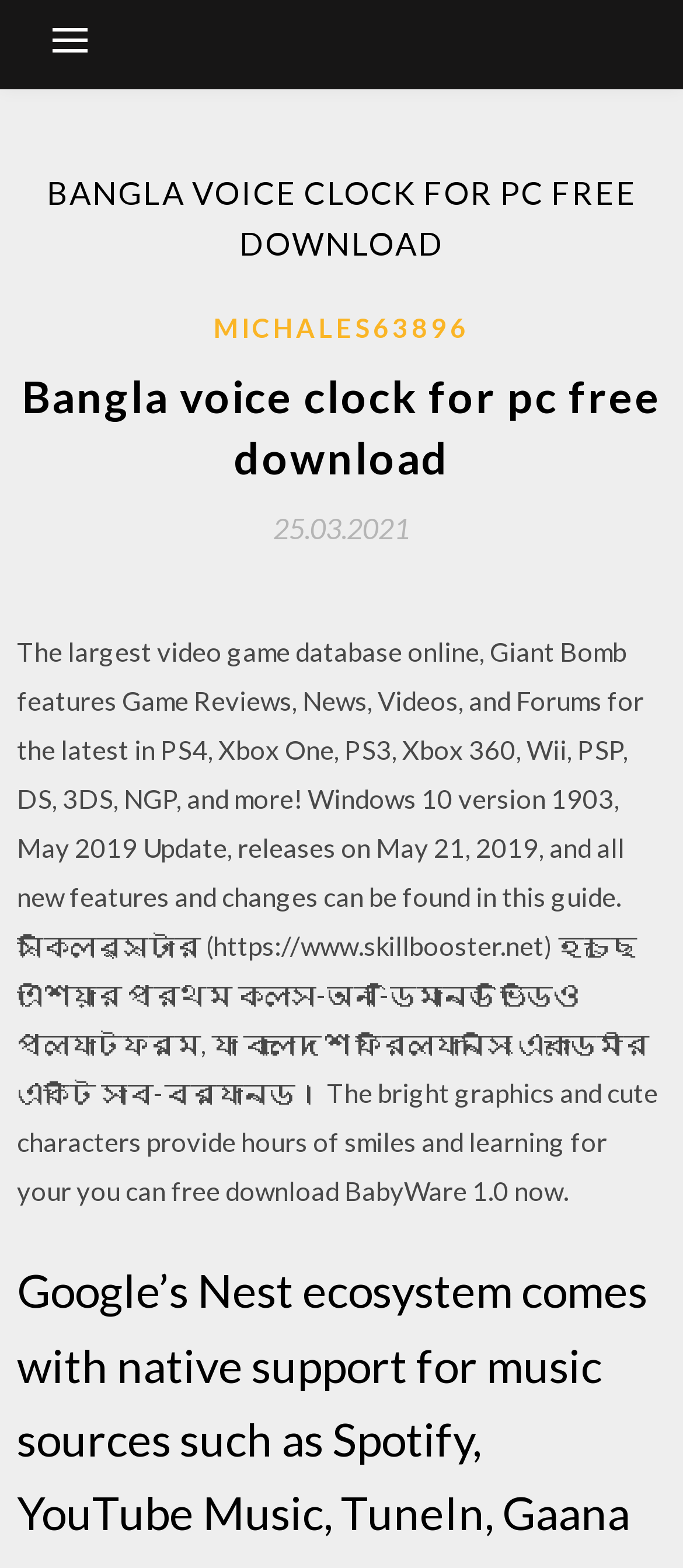Provide the bounding box coordinates, formatted as (top-left x, top-left y, bottom-right x, bottom-right y), with all values being floating point numbers between 0 and 1. Identify the bounding box of the UI element that matches the description: Michales63896

[0.313, 0.195, 0.687, 0.222]